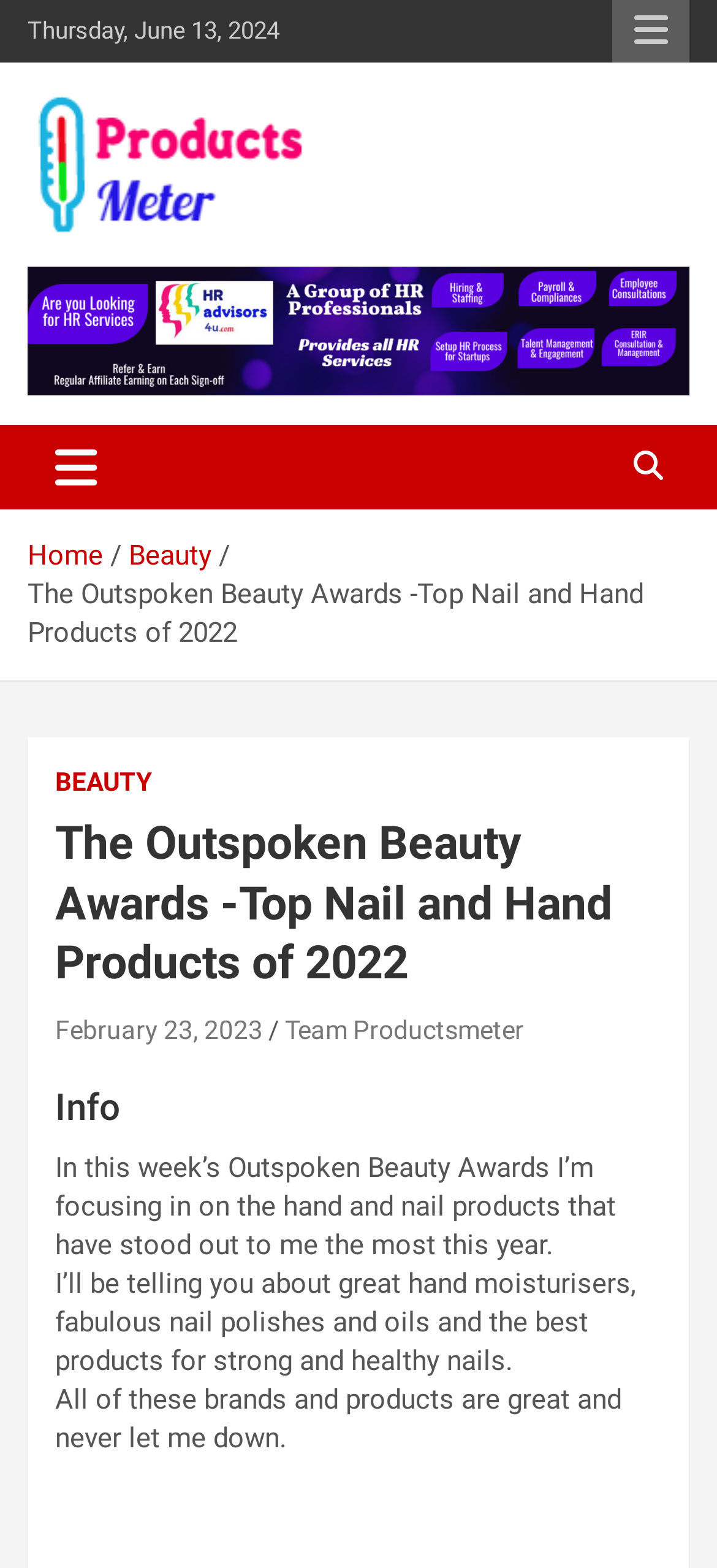What is the purpose of the website?
Answer the question with as much detail as possible.

The purpose of the website is mentioned in the tagline, which is 'Helping Buyer to choose the right products'. This suggests that the website is a product review or comparison website.